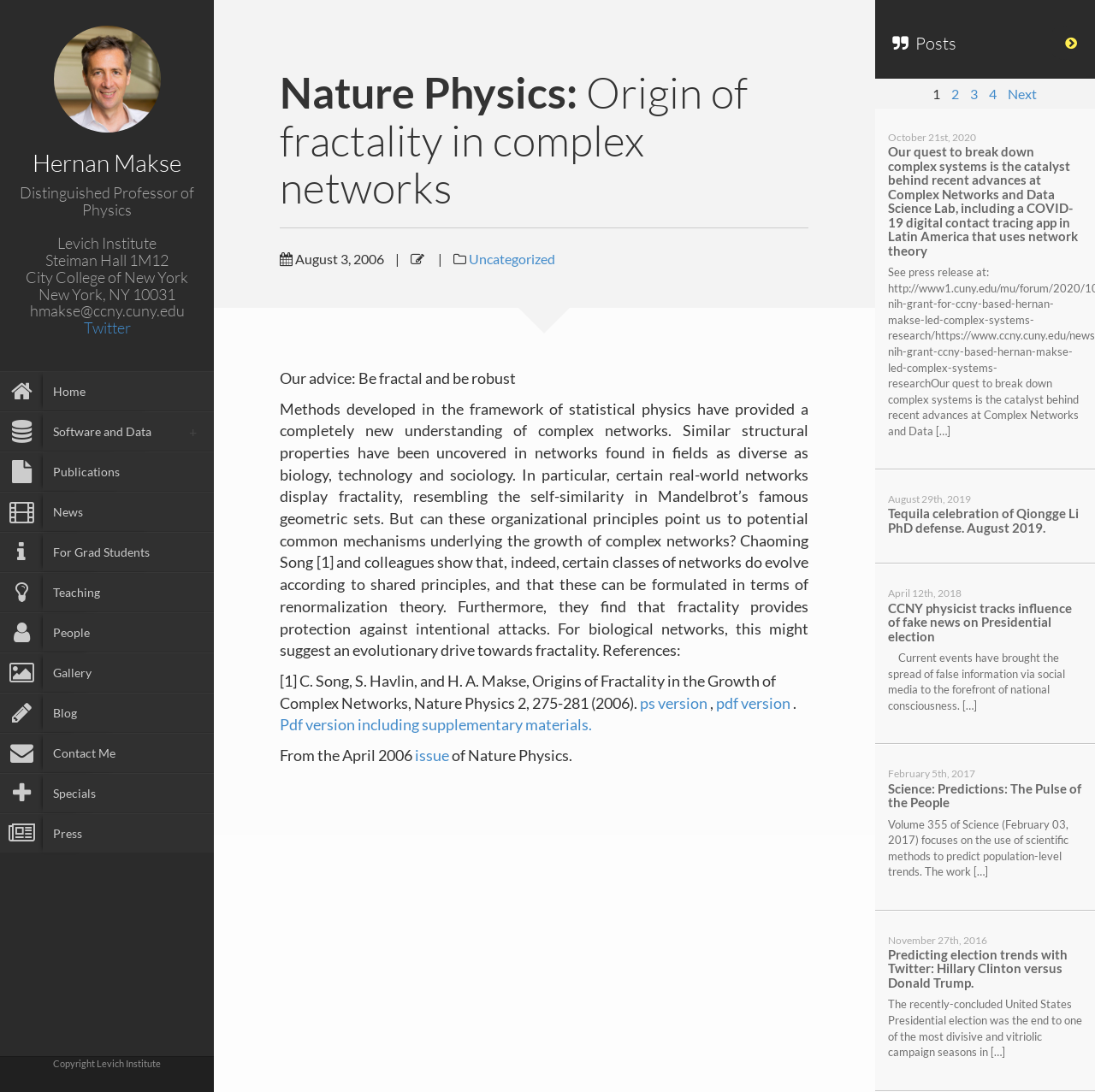Locate the bounding box coordinates of the region to be clicked to comply with the following instruction: "Click the 'UPMC Aut Even Hospital' link". The coordinates must be four float numbers between 0 and 1, in the form [left, top, right, bottom].

None